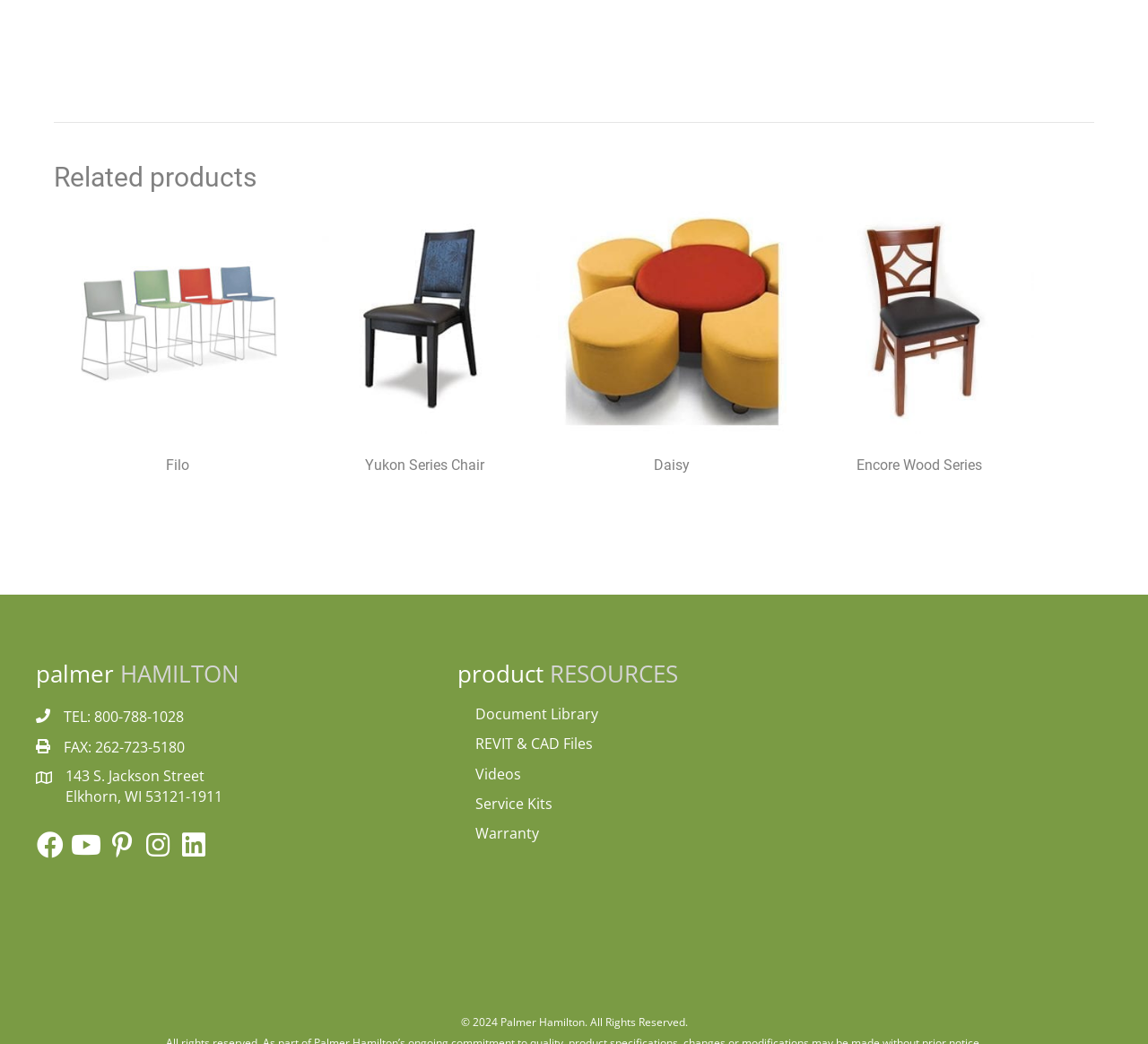Provide the bounding box coordinates of the UI element that matches the description: "Charts".

None